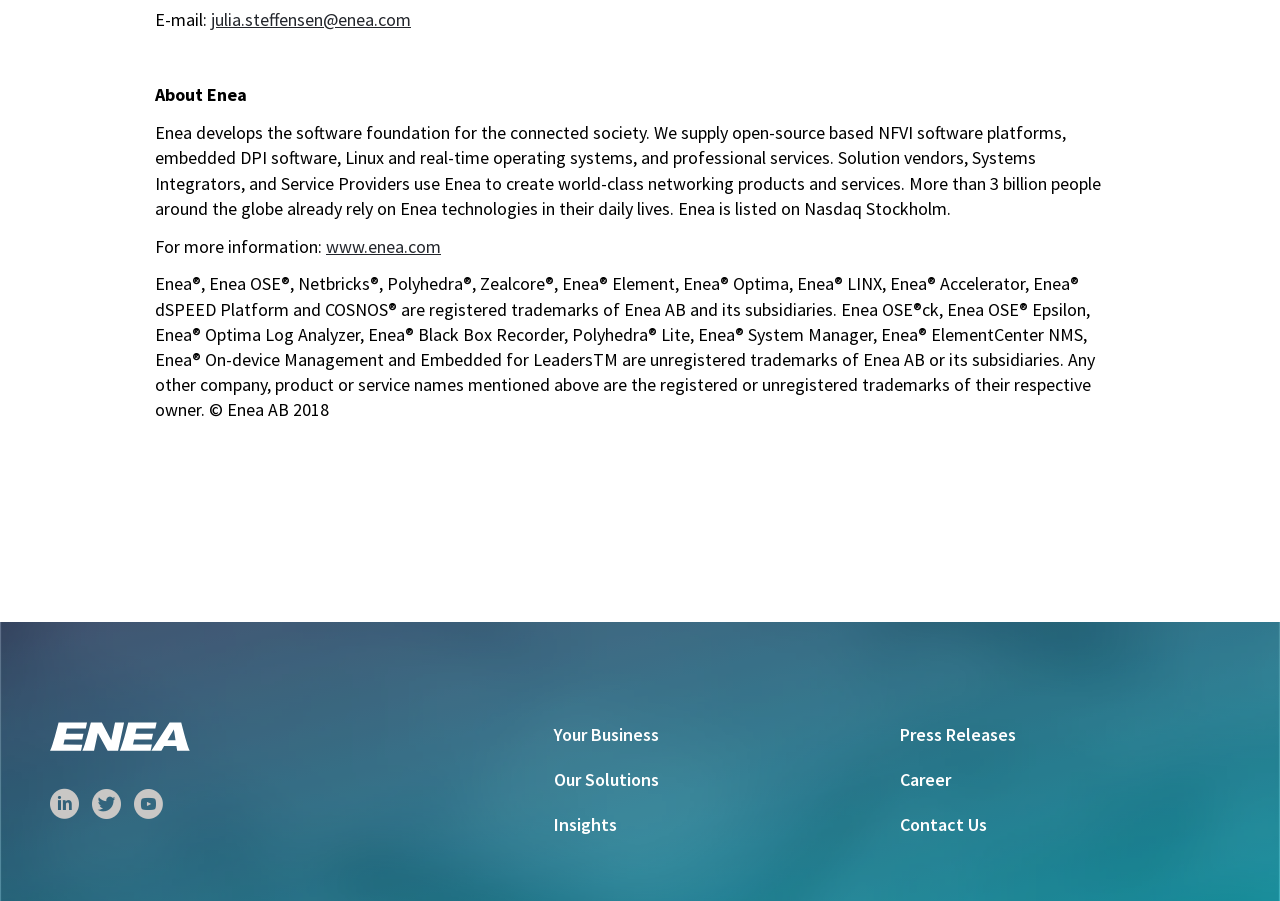Please identify the bounding box coordinates of the area that needs to be clicked to follow this instruction: "Click the link to Enea's website".

[0.255, 0.26, 0.345, 0.286]